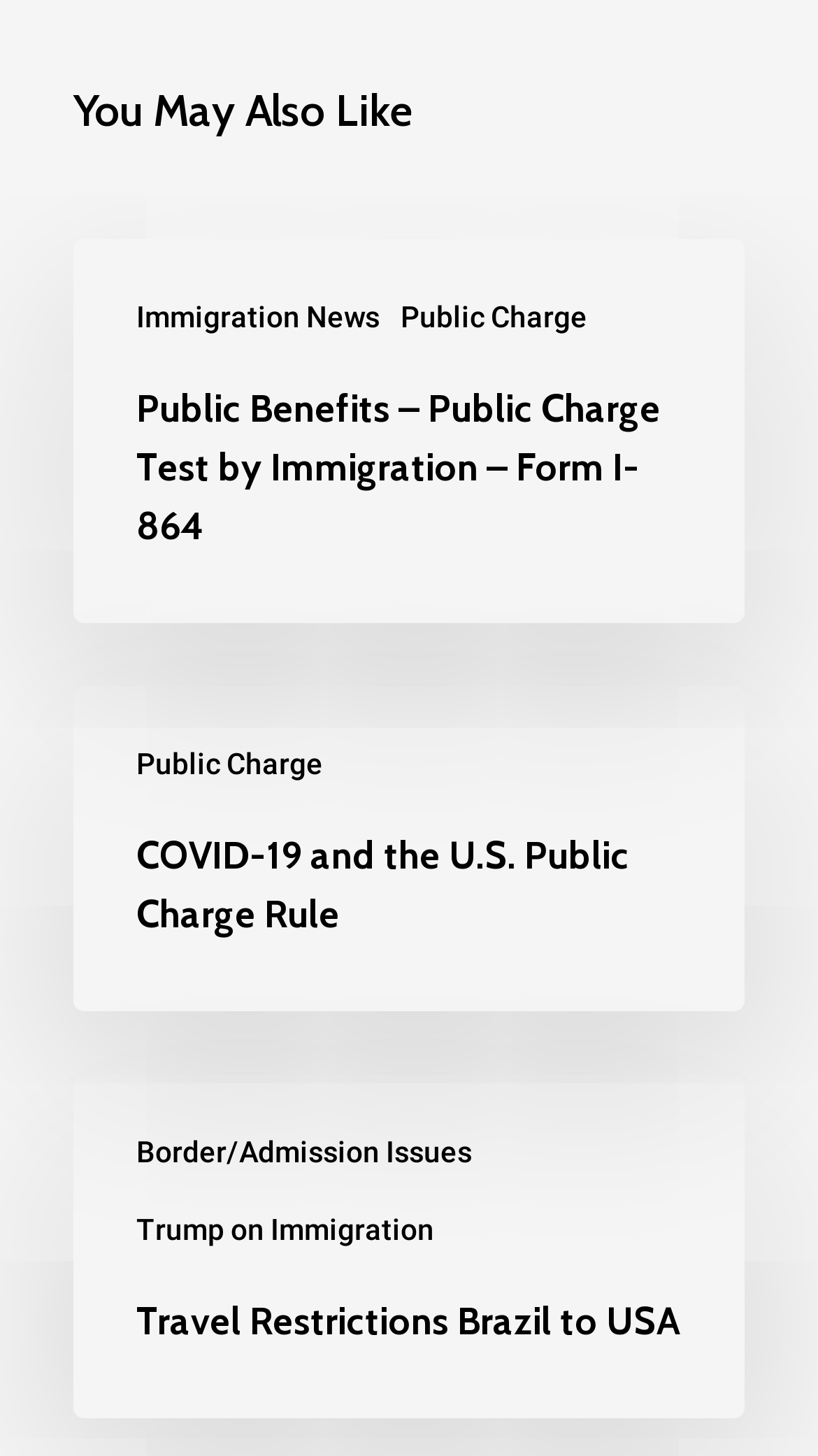Please identify the bounding box coordinates of the clickable area that will allow you to execute the instruction: "Click on Menu Toggle".

None